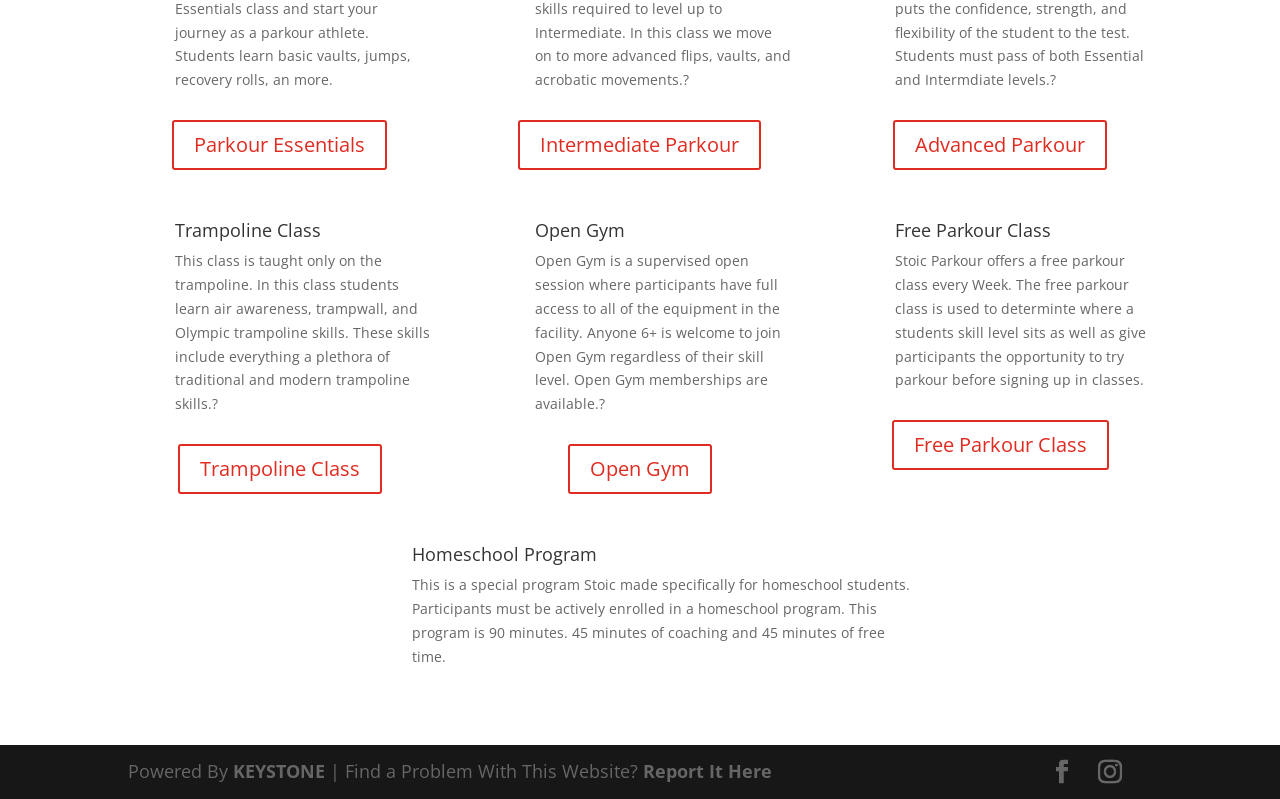Provide the bounding box coordinates of the UI element this sentence describes: "Advanced Parkour".

[0.698, 0.15, 0.865, 0.213]